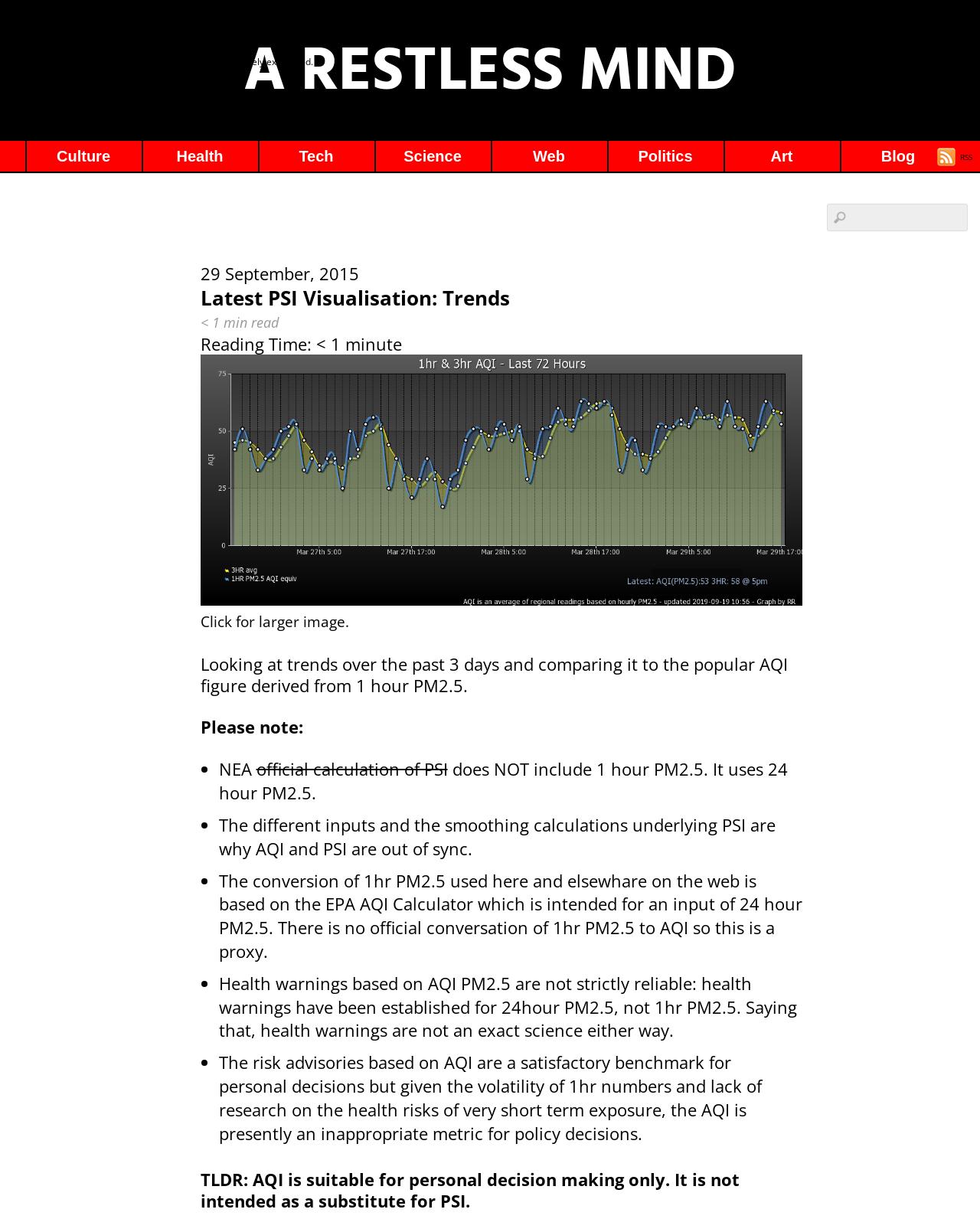What is the date of the article?
Refer to the screenshot and respond with a concise word or phrase.

29 September, 2015